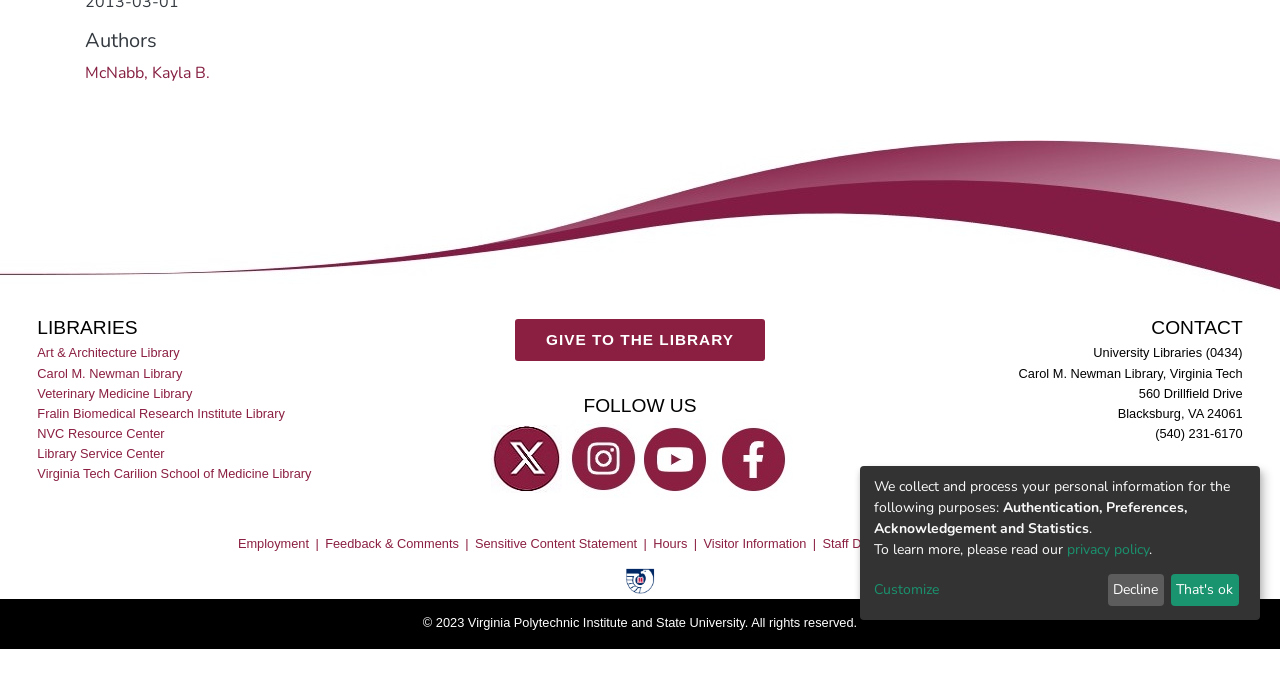Given the element description: "Fralin Biomedical Research Institute Library", predict the bounding box coordinates of the UI element it refers to, using four float numbers between 0 and 1, i.e., [left, top, right, bottom].

[0.029, 0.551, 0.225, 0.581]